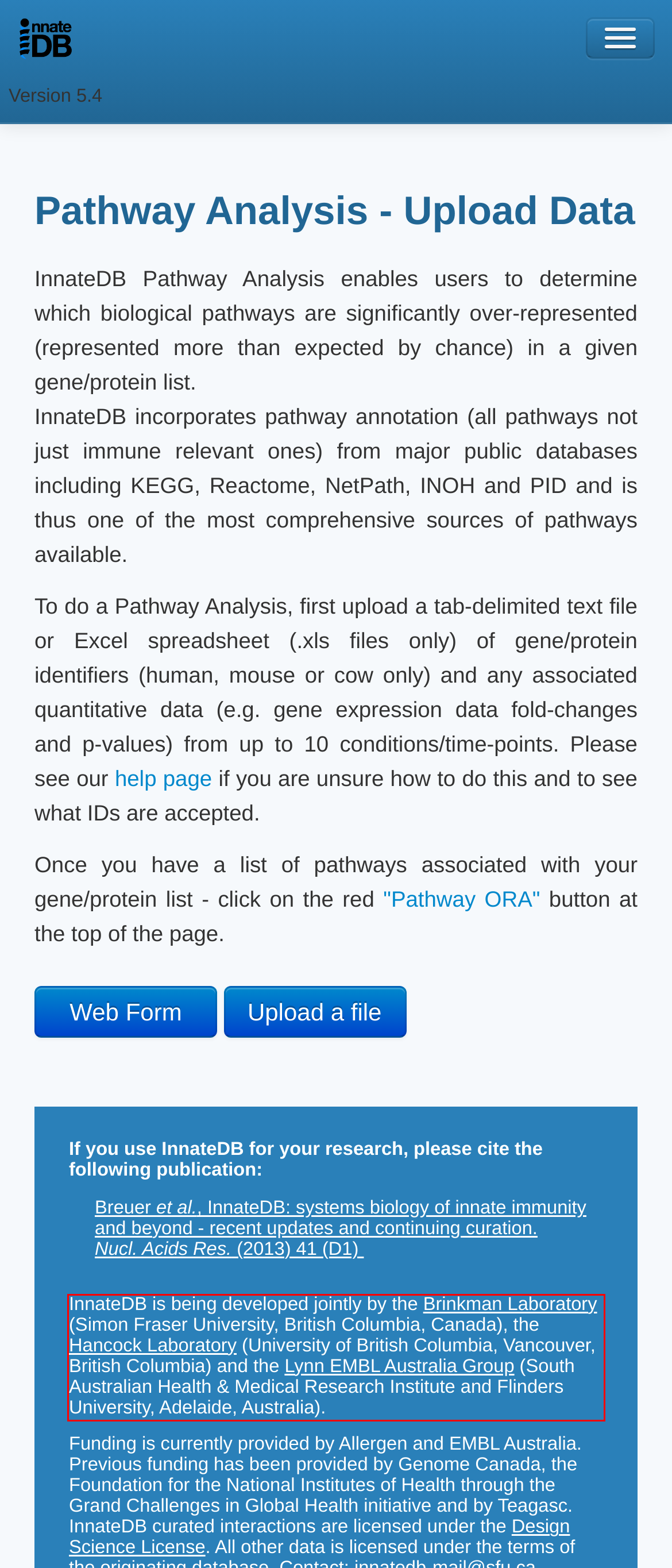By examining the provided screenshot of a webpage, recognize the text within the red bounding box and generate its text content.

InnateDB is being developed jointly by the Brinkman Laboratory (Simon Fraser University, British Columbia, Canada), the Hancock Laboratory (University of British Columbia, Vancouver, British Columbia) and the Lynn EMBL Australia Group (South Australian Health & Medical Research Institute and Flinders University, Adelaide, Australia).